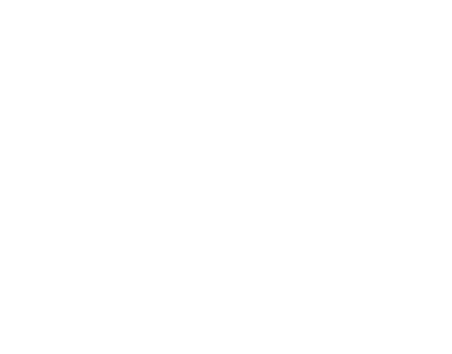What type of artists is the blog post appealing to?
Examine the image and give a concise answer in one word or a short phrase.

Novice and seasoned artists